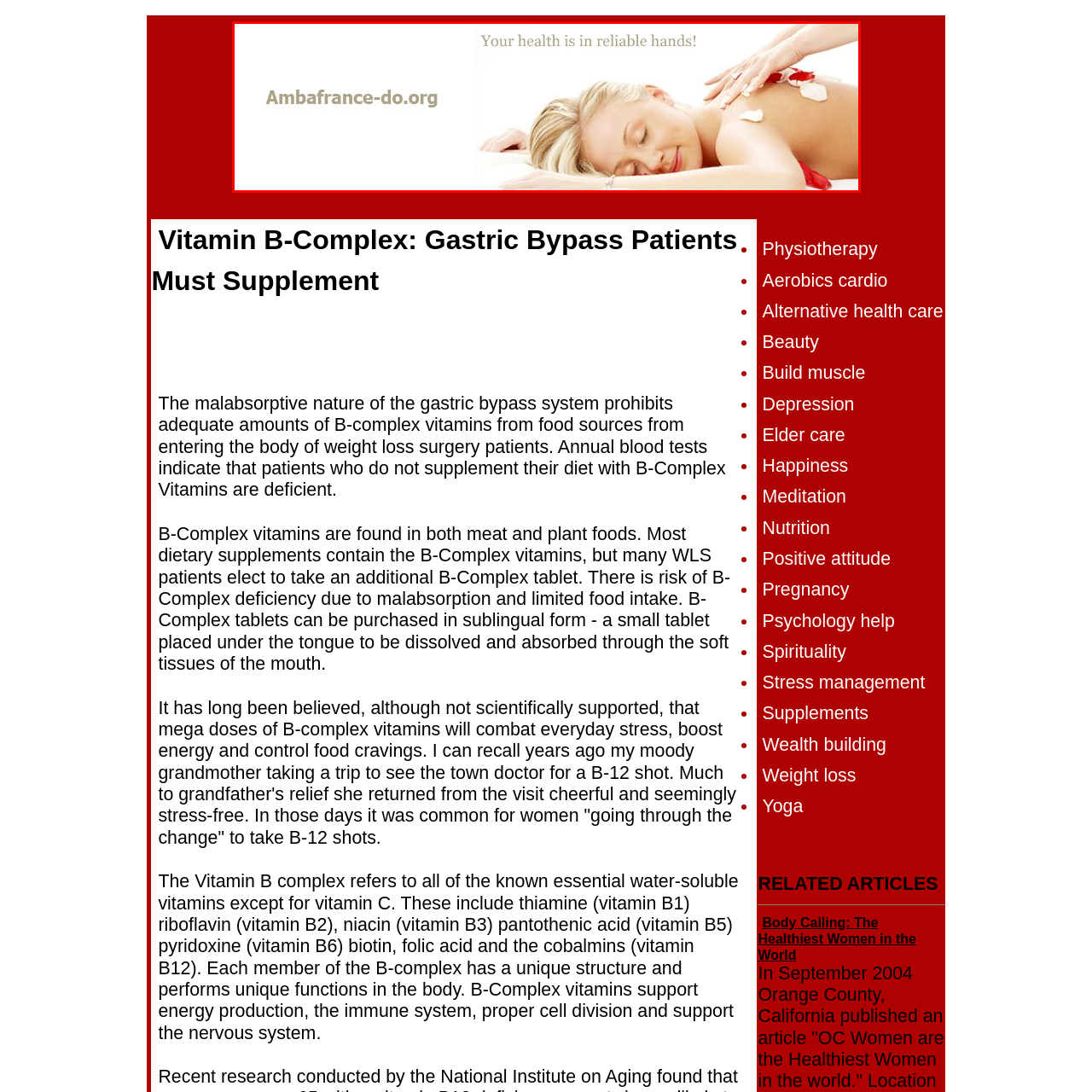What is written above the woman?
Observe the image marked by the red bounding box and answer in detail.

According to the caption, above the woman, a reassuring phrase reads, 'Your health is in reliable hands!', which emphasizes the trust and care provided in spa services.